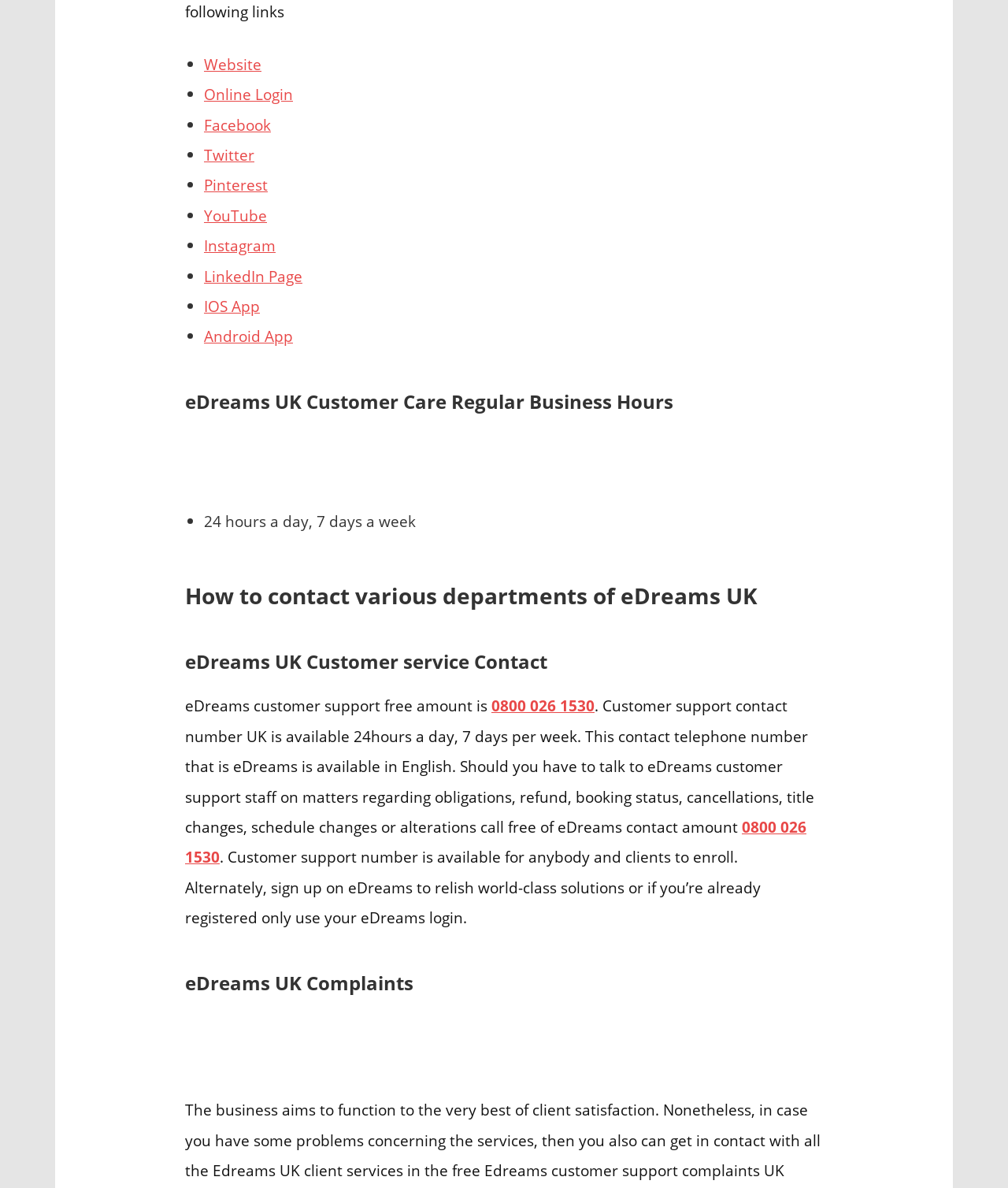Determine the bounding box coordinates of the area to click in order to meet this instruction: "Call 0800 026 1530".

[0.488, 0.585, 0.59, 0.603]